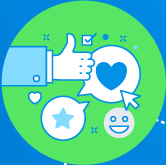Provide an in-depth description of the image.

The image features a vibrant and engaging graphic that emphasizes social media interaction. In the center, there is a large green circle surrounded by a blue background. Within this circle, a blue thumbs-up icon symbolizes approval and positivity. Additionally, a heart icon reflects affection and connection. Other elements include speech bubbles and emoticons that convey communication and engagement, such as a smiling face and a star, suggesting a theme of liking and sharing. This illustration captures the essence of modern digital communication and the enthusiasm associated with social media interactions.